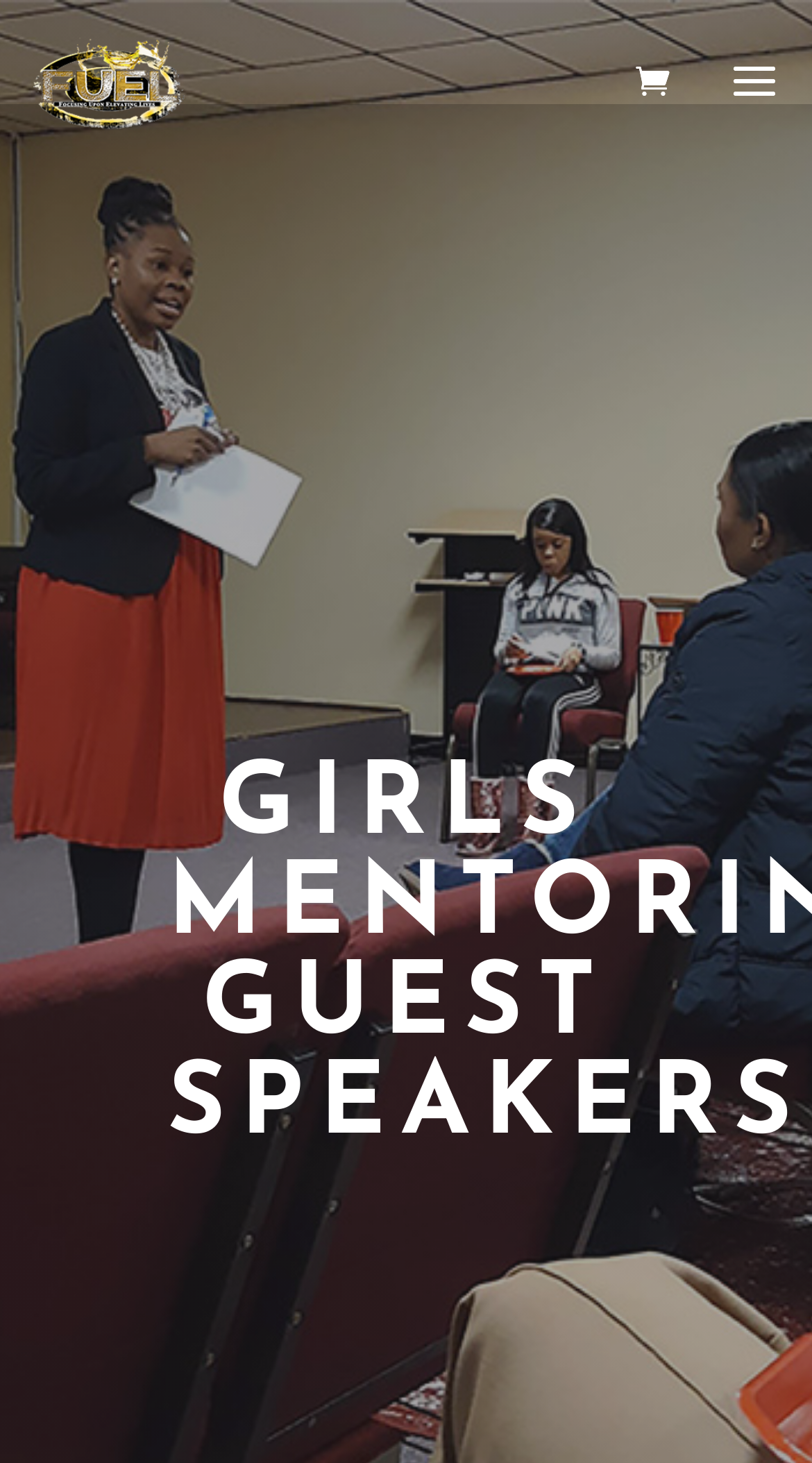Given the description "alt="FUEL"", determine the bounding box of the corresponding UI element.

[0.04, 0.045, 0.229, 0.066]